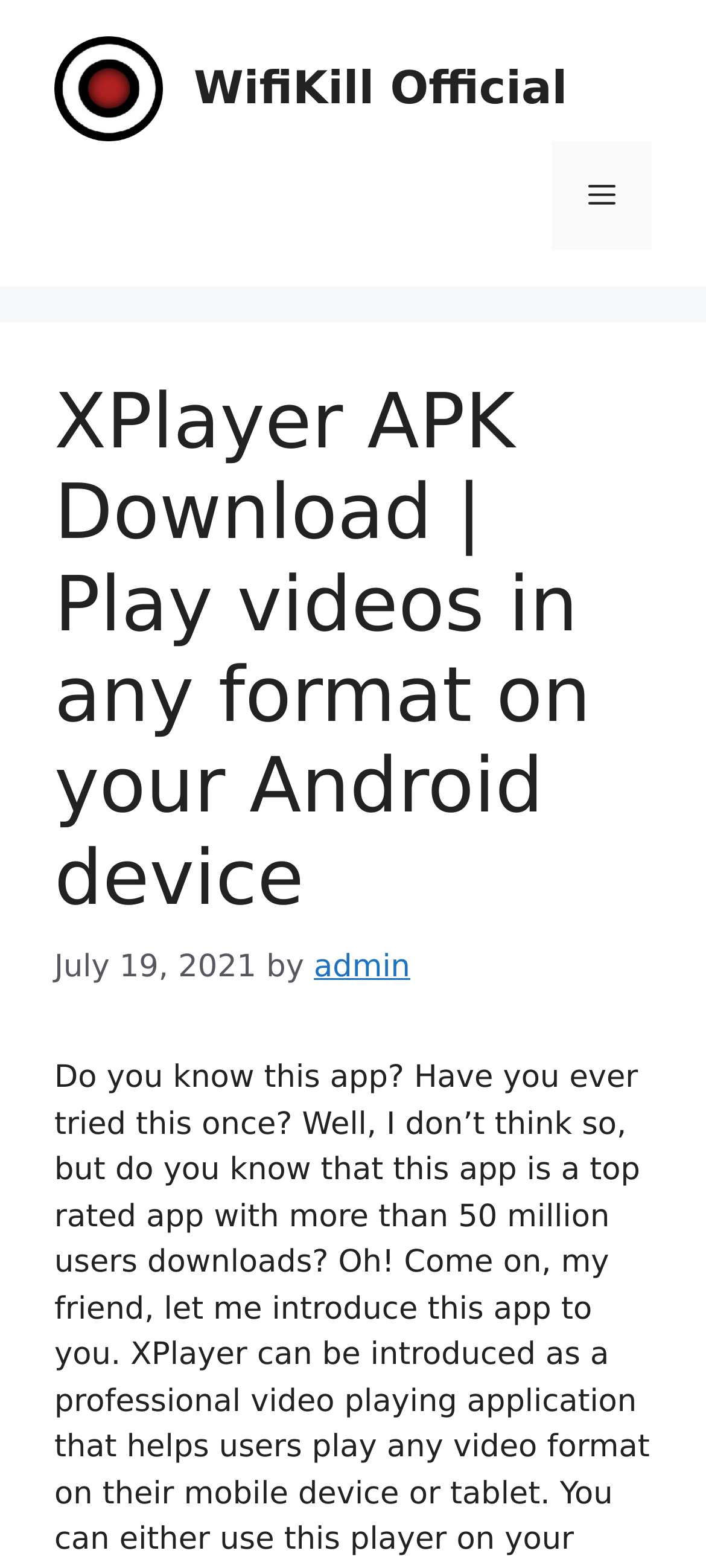What is the purpose of the app?
Look at the image and respond to the question as thoroughly as possible.

The purpose of the app can be inferred from the heading of the webpage, which mentions that the app can 'Play videos in any format on your Android device'.